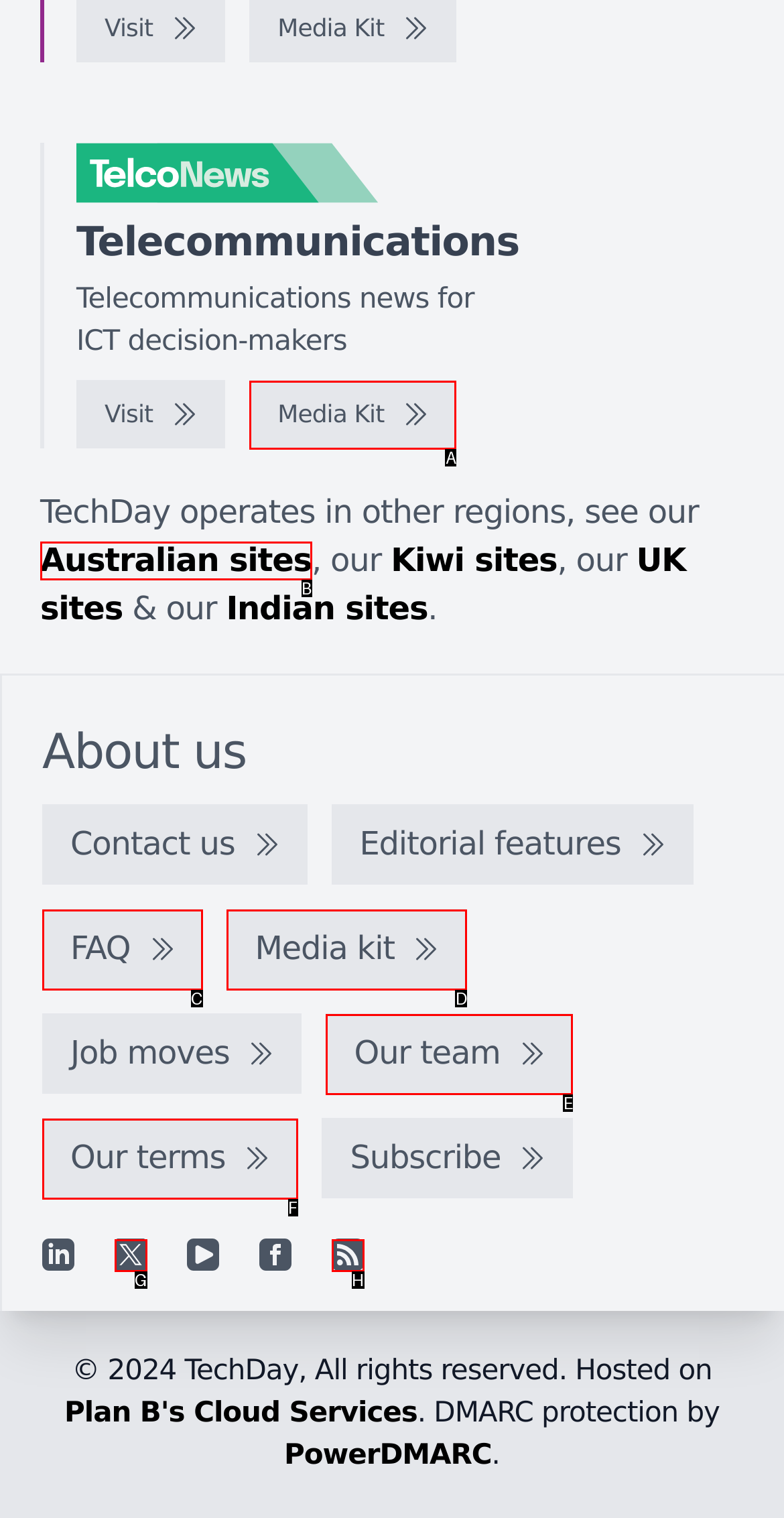Select the HTML element that needs to be clicked to carry out the task: Check the Media Kit
Provide the letter of the correct option.

A